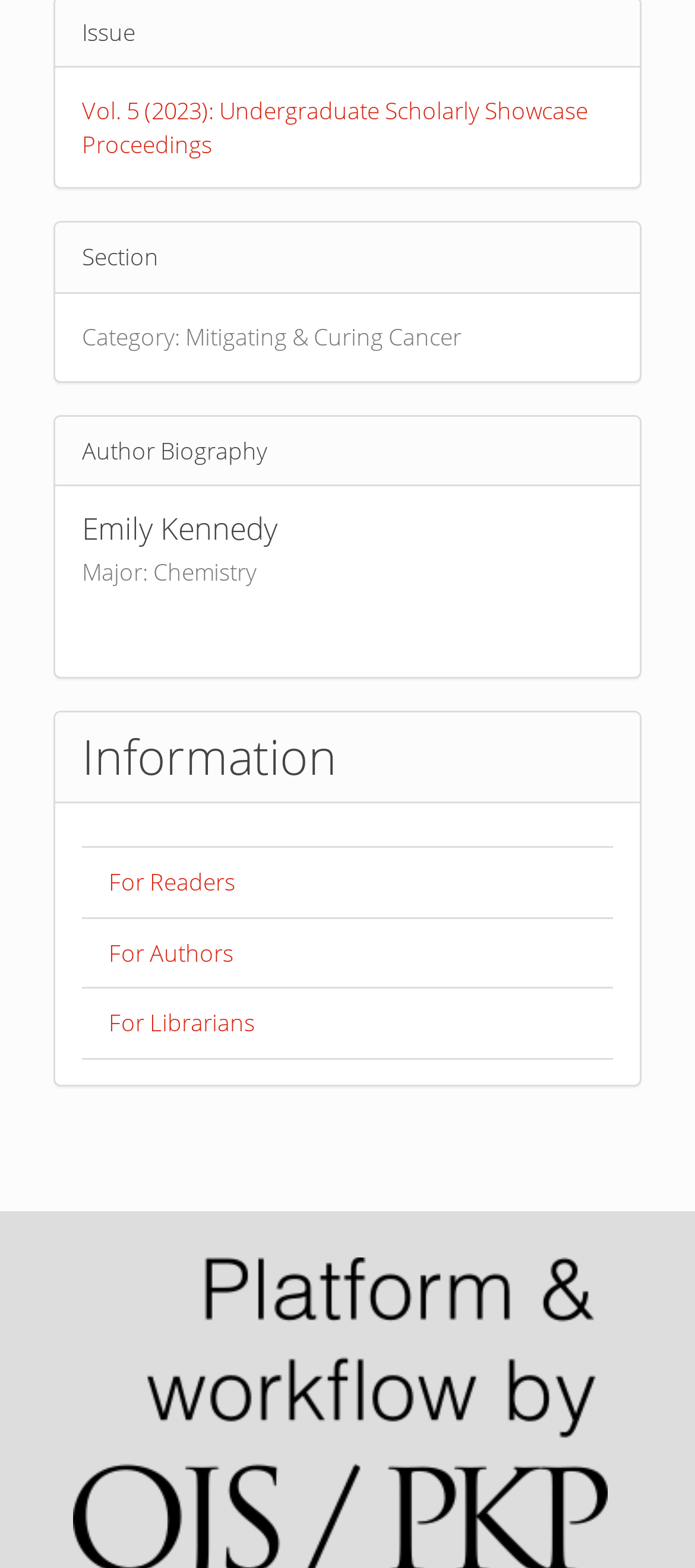Respond with a single word or phrase:
How many links are available for librarians?

1